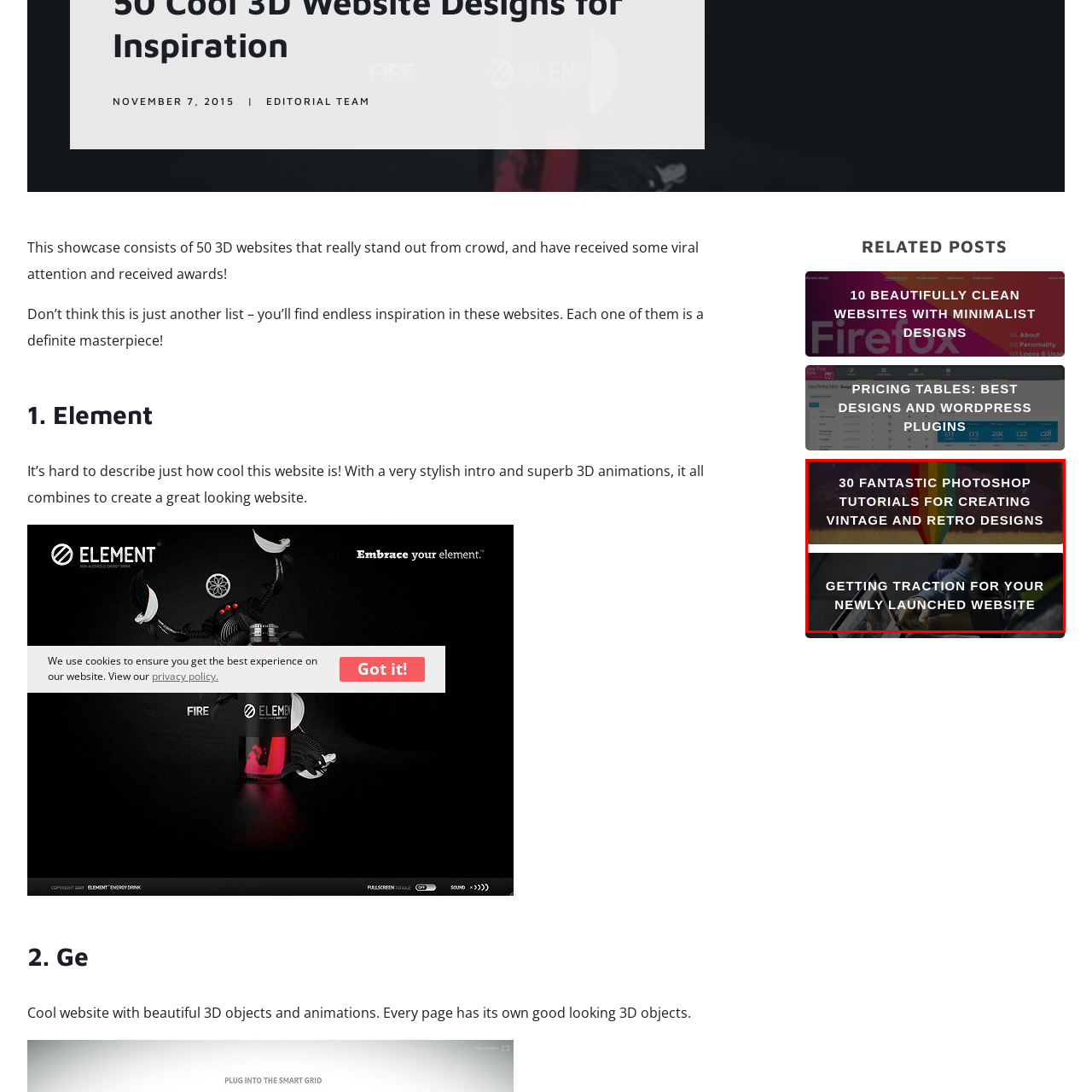Detail the contents of the image within the red outline in an elaborate manner.

The image features two promotional headings for articles on design and web development. The top section is titled "30 Fantastic Photoshop Tutorials for Creating Vintage and Retro Designs," highlighting a collection of tutorials aimed at enhancing design skills using Photoshop, focusing on vintage and retro styles. Below it, the heading reads "Getting Traction for Your Newly Launched Website," suggesting strategies and insights for improving the visibility and success of newly launched websites. The overall visual layout emphasizes a modern and engaging approach to online content, ideal for readers seeking inspiration and practical advice in design and digital marketing.